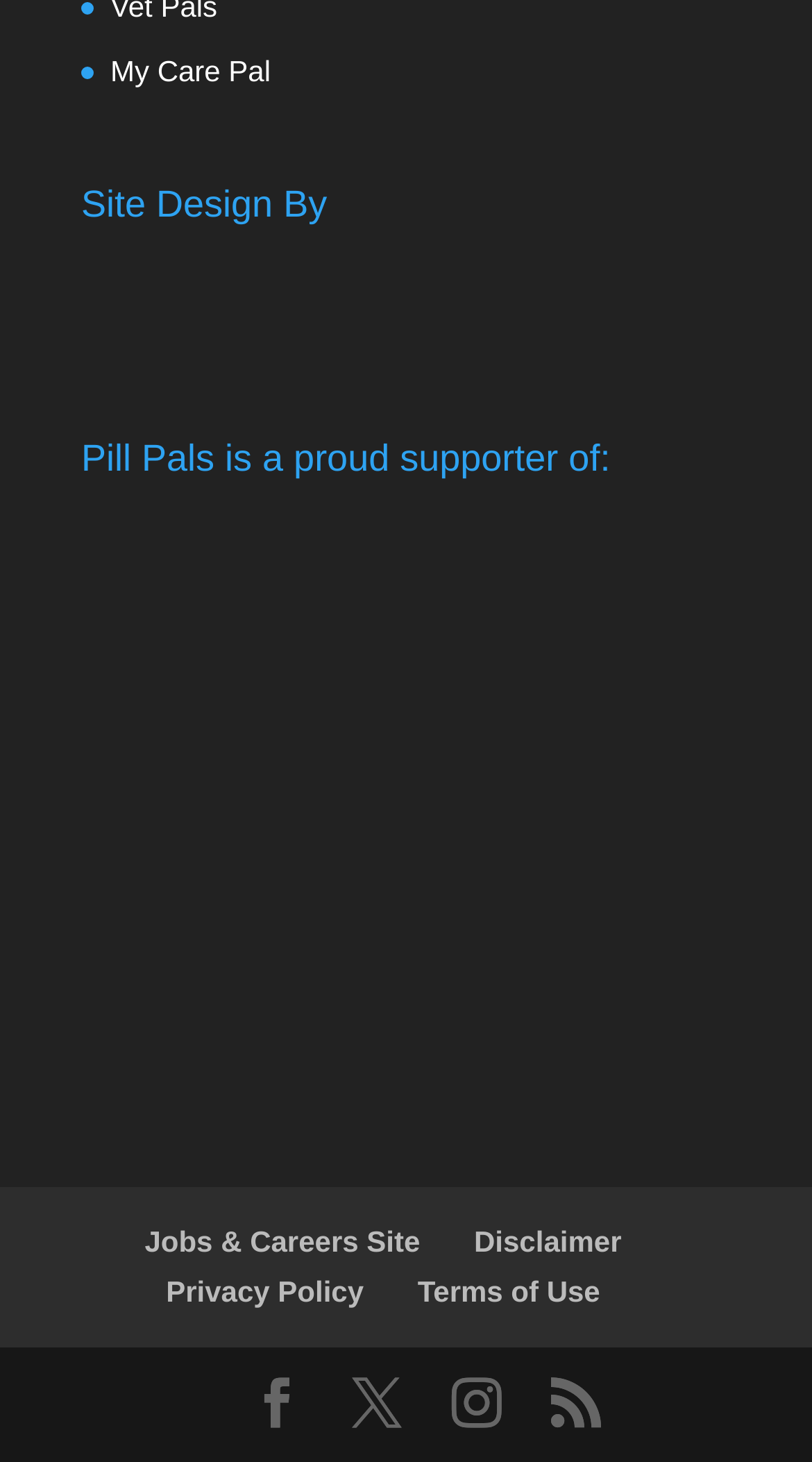Determine the bounding box coordinates of the UI element described below. Use the format (top-left x, top-left y, bottom-right x, bottom-right y) with floating point numbers between 0 and 1: Terms of Use

[0.514, 0.871, 0.739, 0.894]